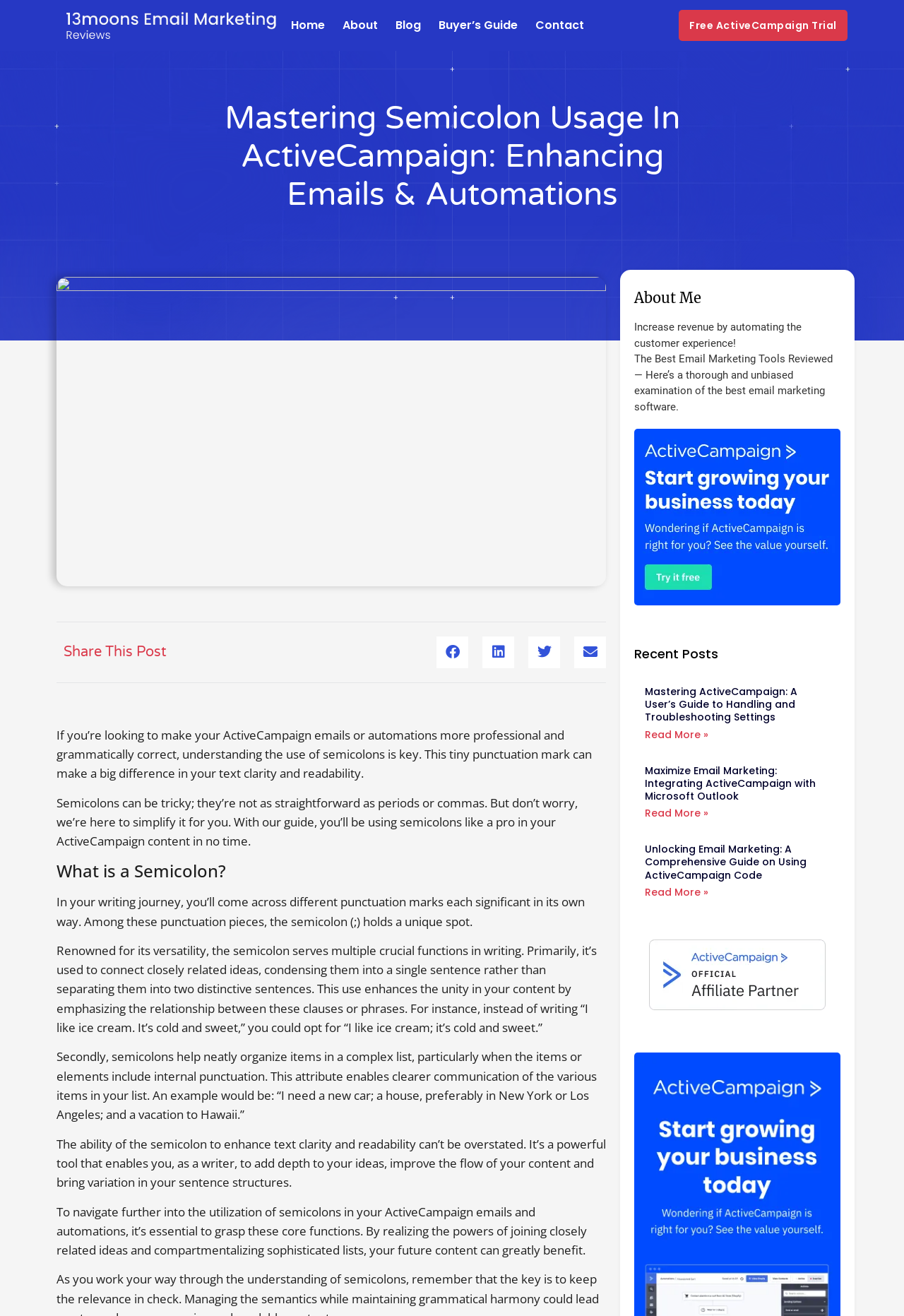Identify the bounding box coordinates of the area you need to click to perform the following instruction: "Share this post on Facebook".

[0.483, 0.483, 0.518, 0.508]